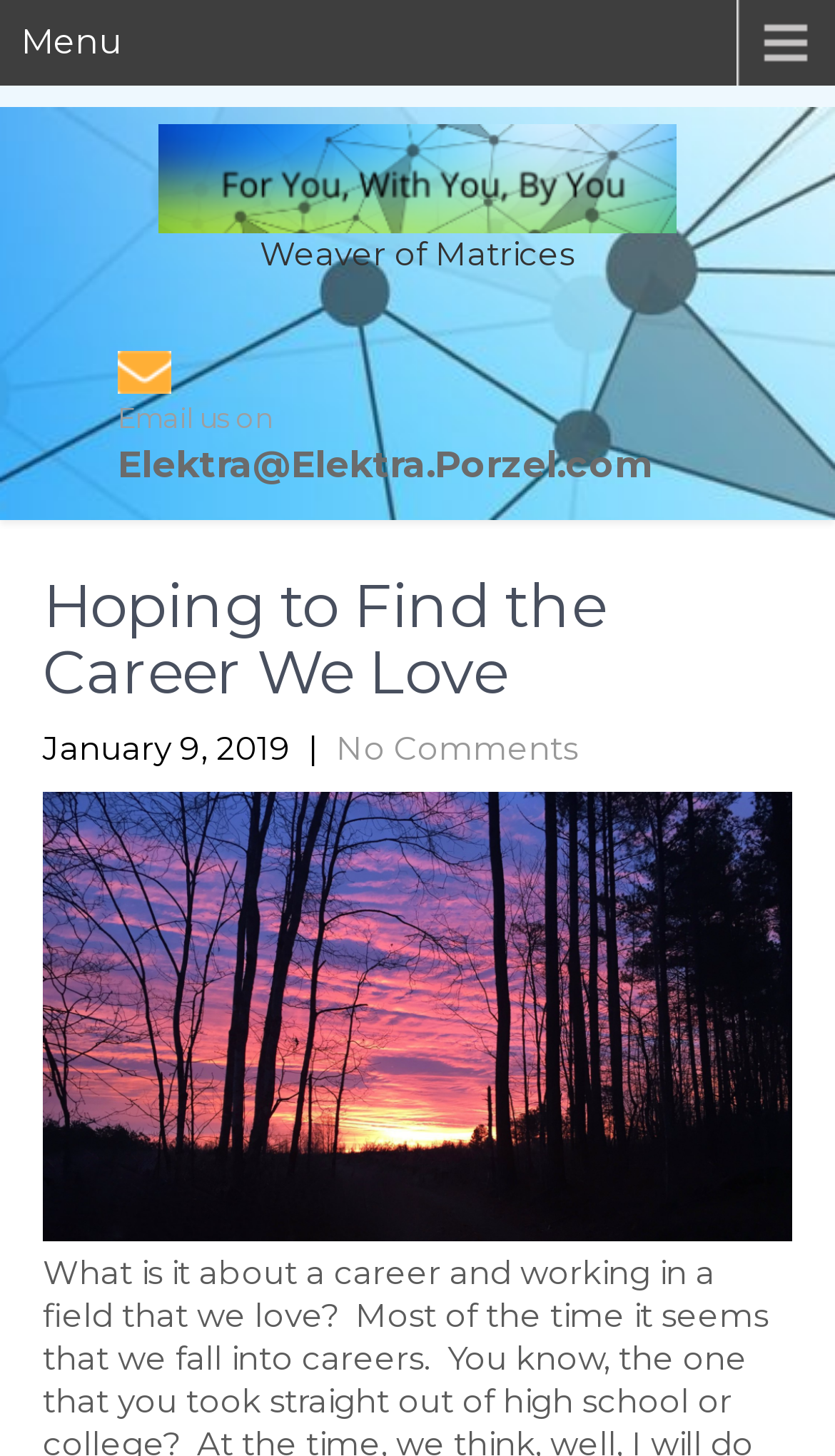Write an exhaustive caption that covers the webpage's main aspects.

The webpage appears to be a blog post titled "Hoping to Find the Career We Love" on the website ElektraPorzel.com. At the top of the page, there is a menu link located at the very top left corner. Below the menu, there is a layout table that spans most of the width of the page, containing the website's logo, which is an image, and a text "Weaver of Matrices" positioned to the right of the logo.

Further down, there is another layout table that takes up a significant portion of the page. Within this table, there is a text "Email us on" located at the top left, followed by a link to the email address "Elektra@Elektra.Porzel.com" positioned to the right of the text.

Below the email information, there is a header section that spans almost the entire width of the page. The header contains the title of the blog post "Hoping to Find the Career We Love" in a large font size. Underneath the title, there is a text indicating the date of the post, "January 9, 2019", located at the top left, followed by a separator " | " and a link to "No Comments" at the top right.

There are no other notable UI elements or images on the page besides the website's logo. The overall content of the page appears to be a blog post discussing the topic of finding a career that one loves, as hinted by the meta description.